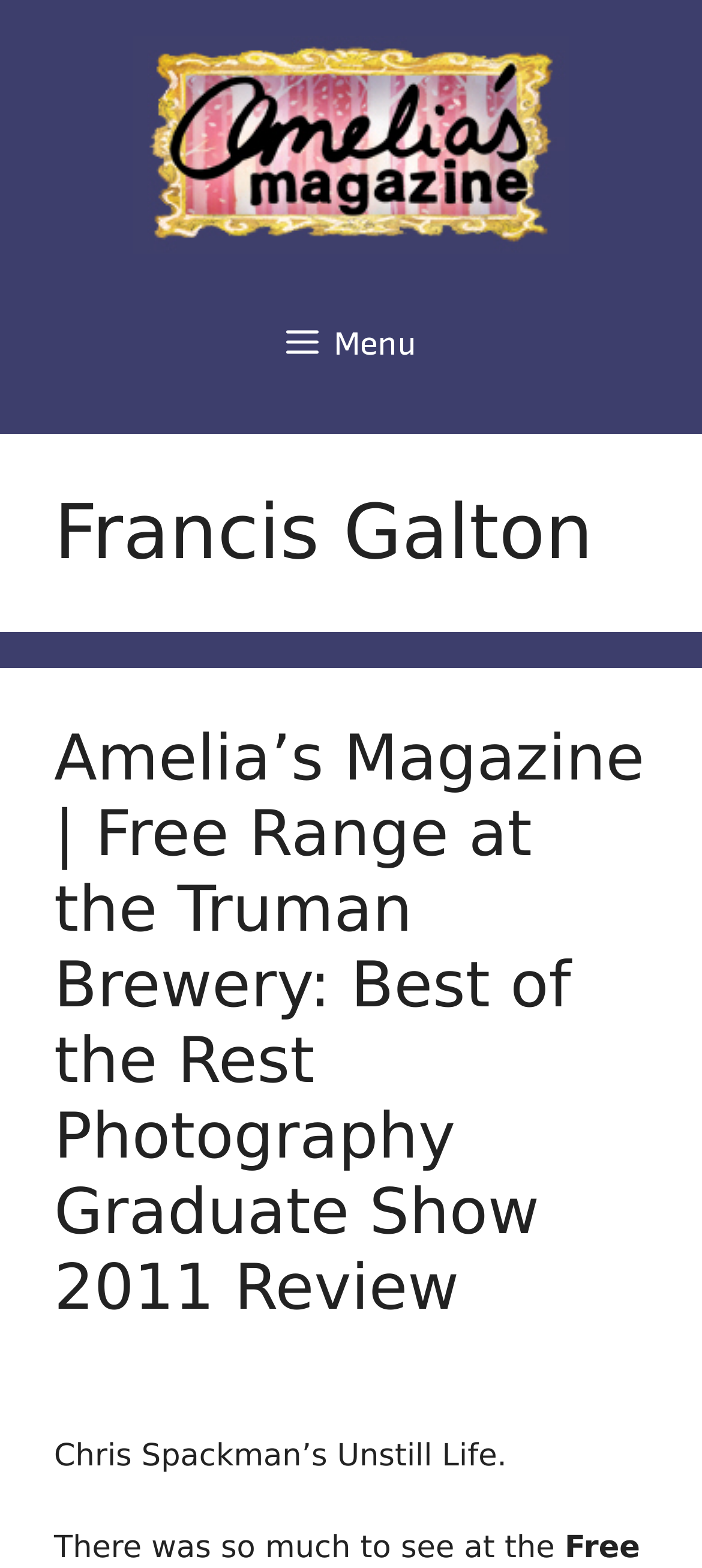Using the information in the image, give a comprehensive answer to the question: 
What is the topic of the article?

From the title of the article, I can infer that the topic is related to a photography graduate show, specifically the 'Best of the Rest' show at the Truman Brewery.